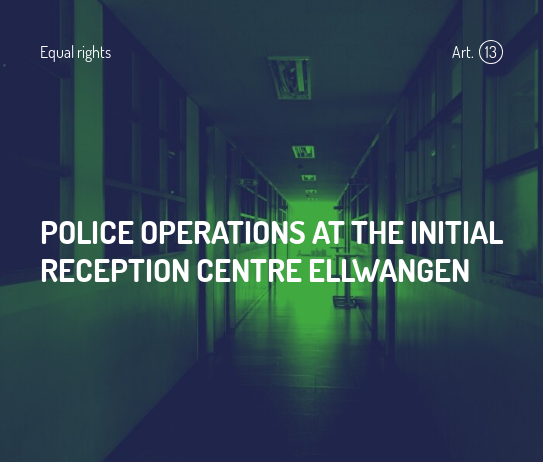Describe the image thoroughly, including all noticeable details.

The image depicts a dimly lit corridor within the Initial Reception Centre Ellwangen, illustrating the setting for police operations. The ambiance conveys a sense of surveillance and control, reflecting the serious nature of the activities taking place in this environment. Overlaying the image, bold text states "POLICE OPERATIONS AT THE INITIAL RECEPTION CENTRE ELLWANGEN," emphasizing the subject of attention. Above, the phrase "Equal rights" captures the central theme, while the designation "Art. 13" signifies a reference to rights and liberties associated with this narrative, drawing viewers to consider the implications of law enforcement actions within refugee accommodations. The overall aesthetic merges stark reality with a call for reflection on fundamental rights.